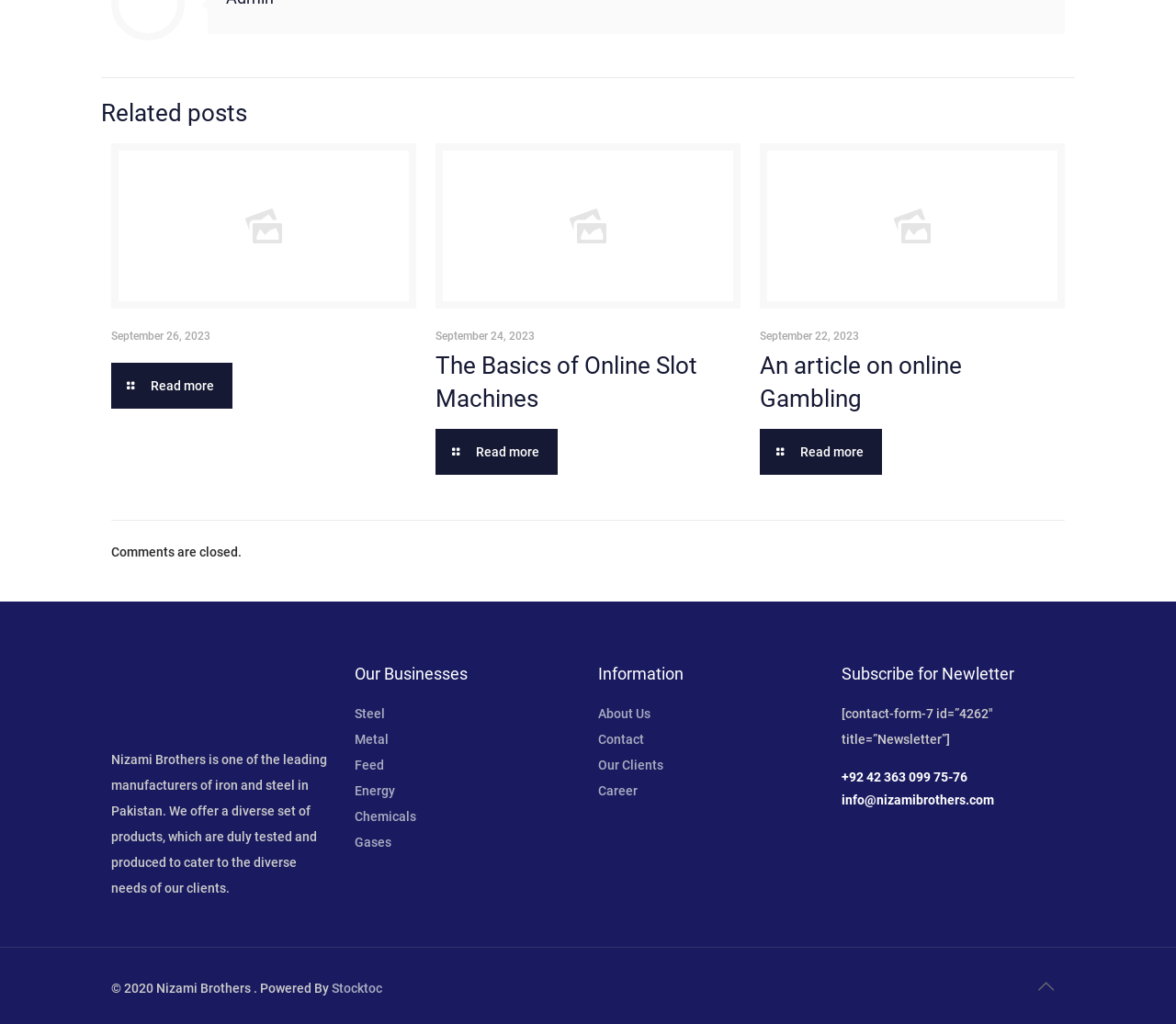Please identify the bounding box coordinates of the element's region that I should click in order to complete the following instruction: "Read 100 Years Ago… – Hazrat Mufti Sahib’s Diary article". The bounding box coordinates consist of four float numbers between 0 and 1, i.e., [left, top, right, bottom].

None